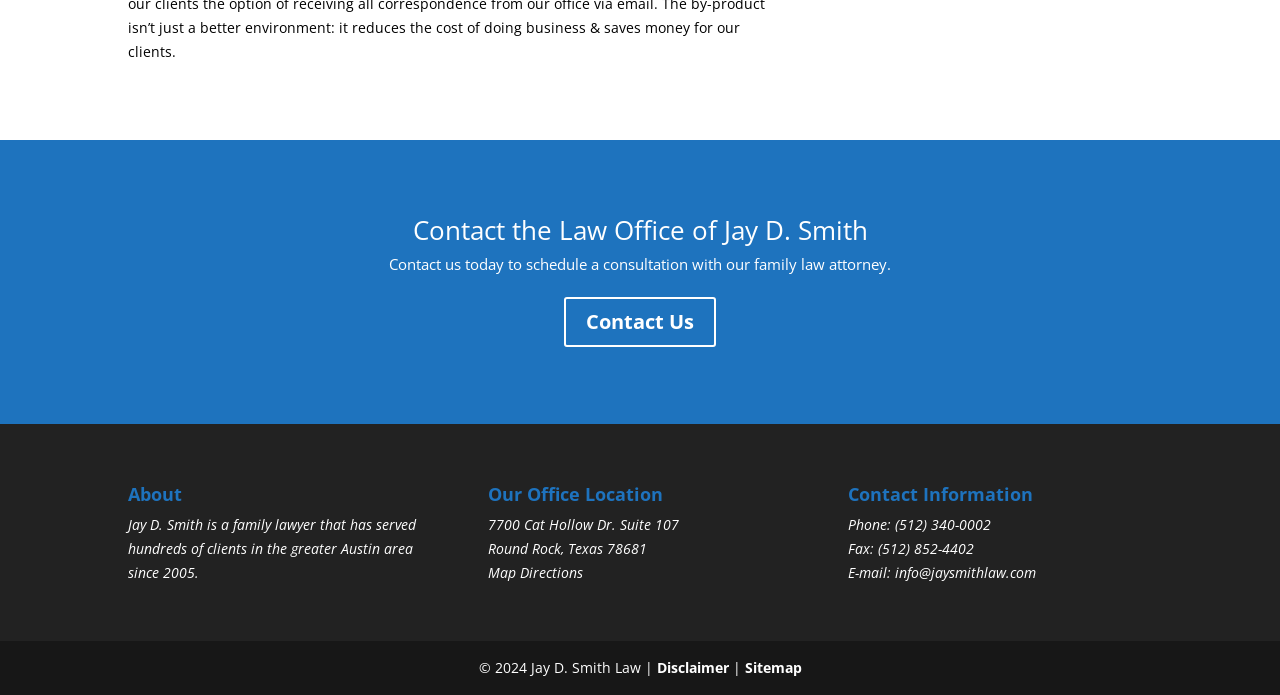Provide a brief response to the question below using a single word or phrase: 
What is the email address of the law office?

info@jaysmithlaw.com